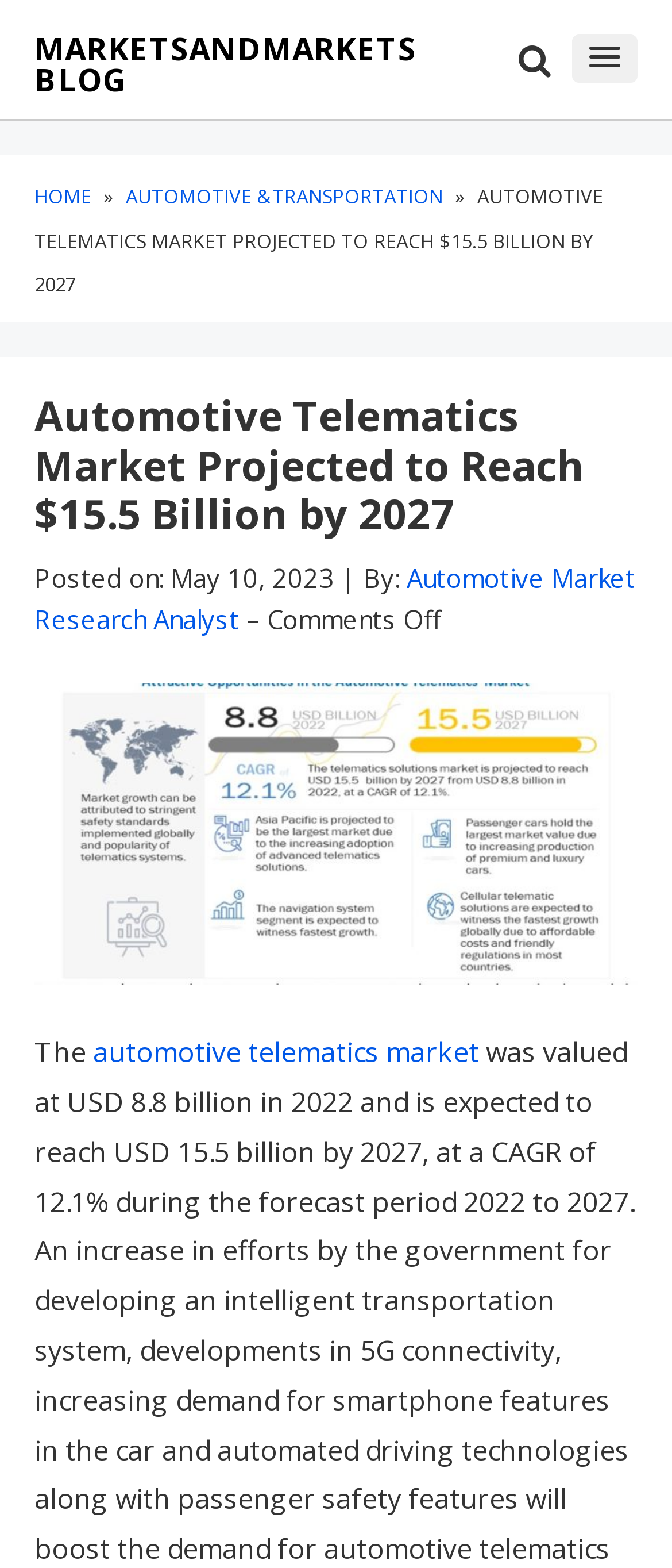What is the topic of the image on the webpage?
Please provide an in-depth and detailed response to the question.

The answer can be found by examining the image on the webpage, which is described as 'Automotive Telematics Market'.